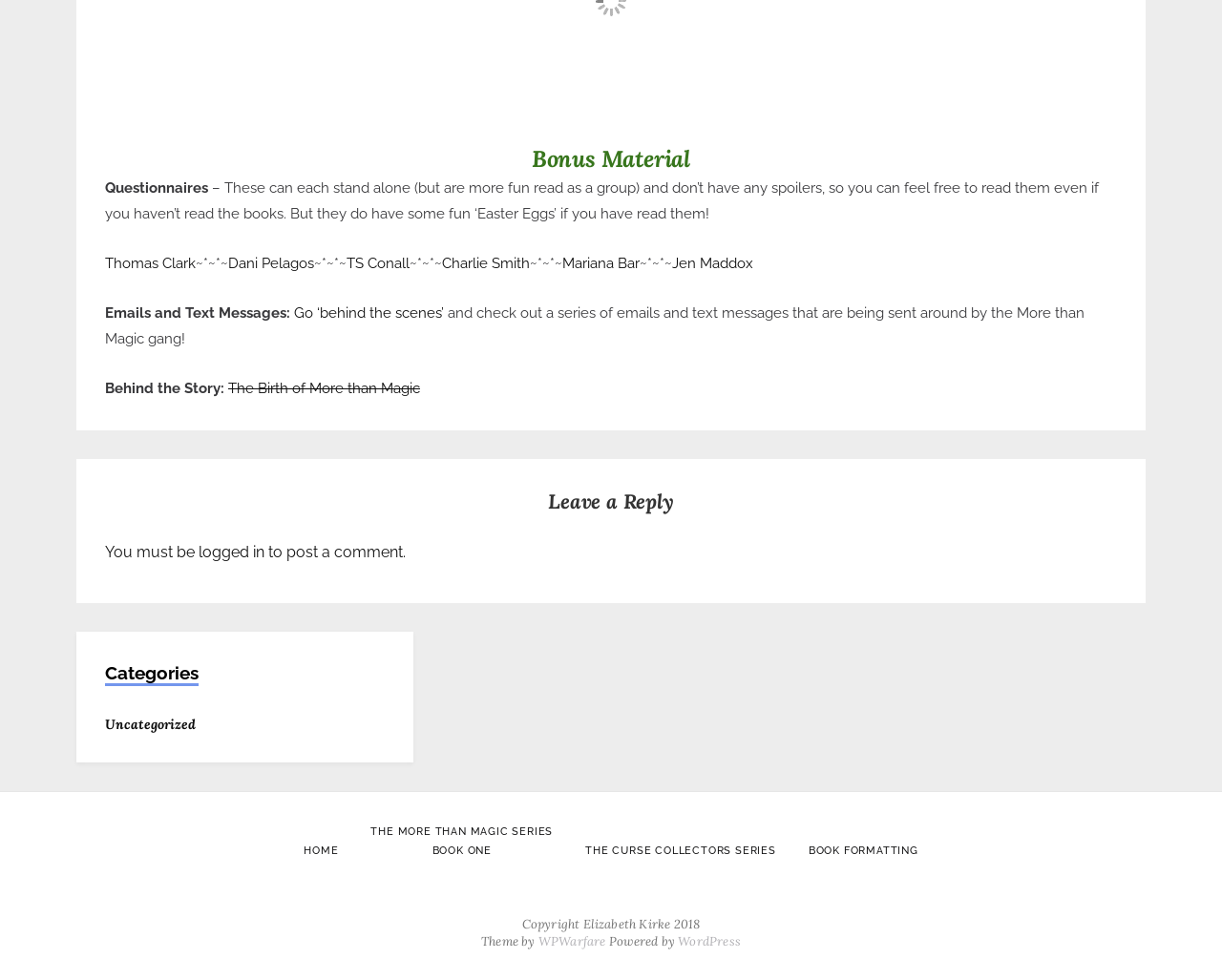Determine the bounding box coordinates for the clickable element required to fulfill the instruction: "Click on 'Thomas Clark'". Provide the coordinates as four float numbers between 0 and 1, i.e., [left, top, right, bottom].

[0.086, 0.26, 0.16, 0.277]